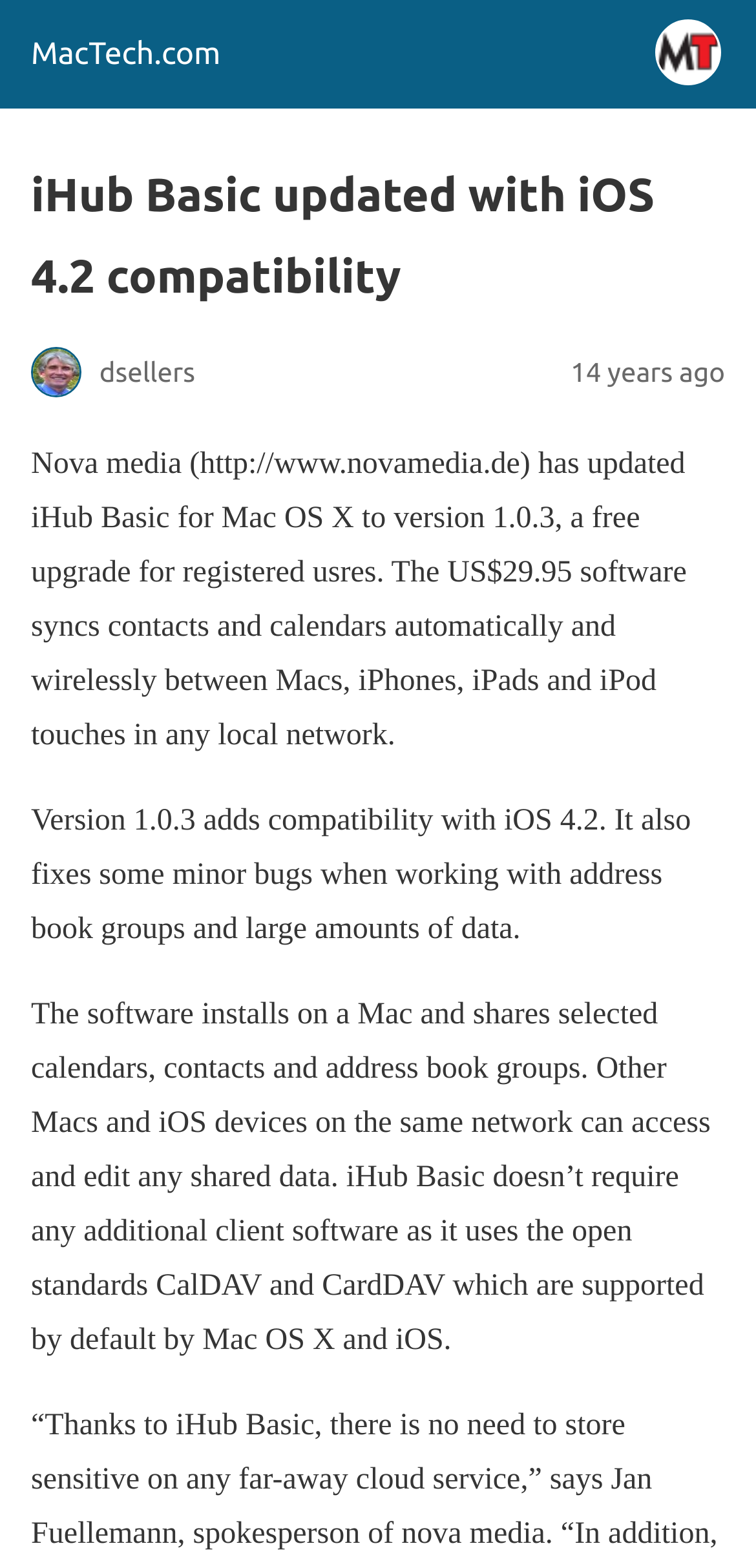Find the bounding box coordinates for the UI element that matches this description: "MacTech.com".

[0.041, 0.023, 0.292, 0.046]